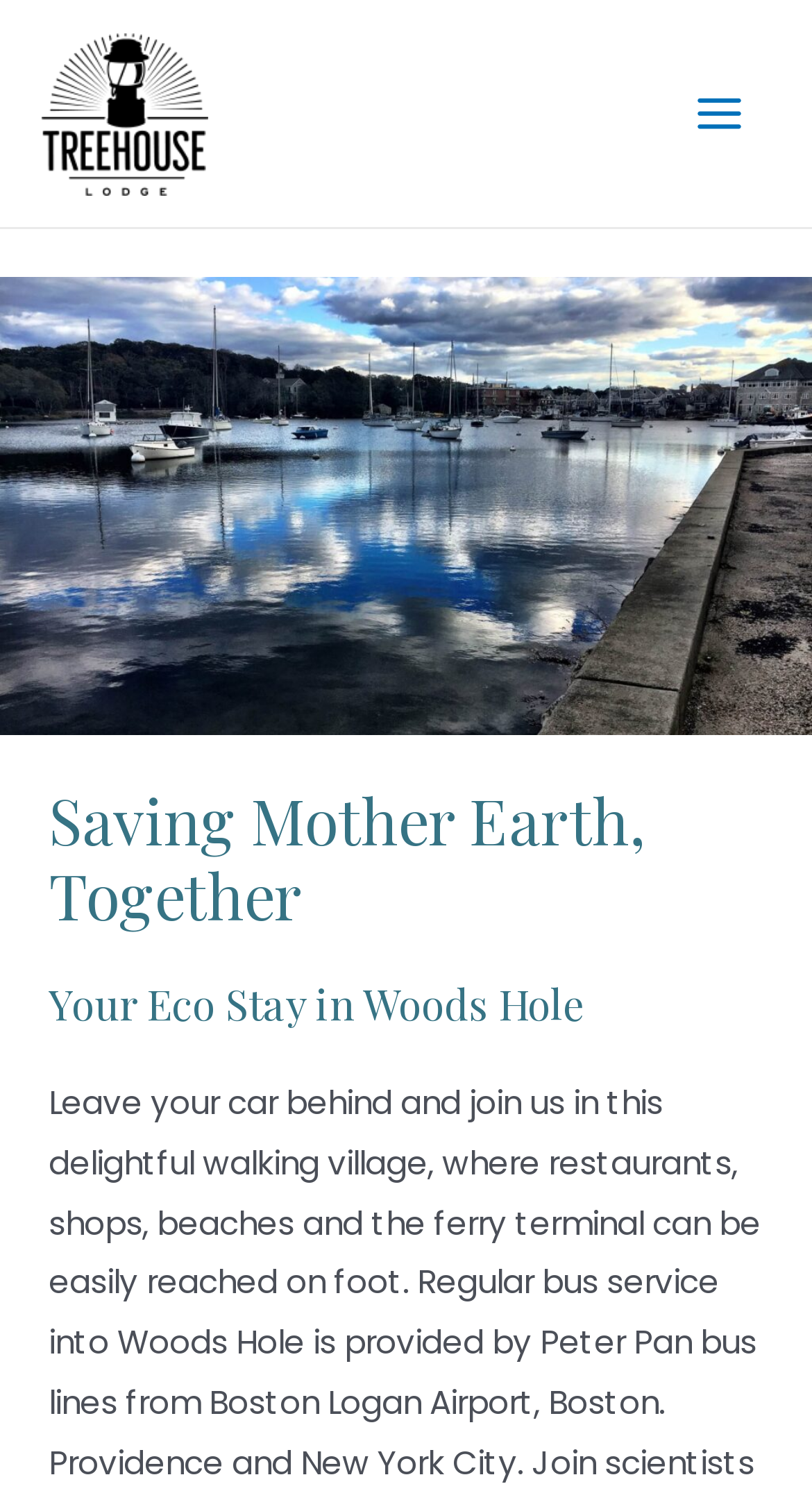What is the logo of the lodge? Based on the screenshot, please respond with a single word or phrase.

treehouse_inn_logo